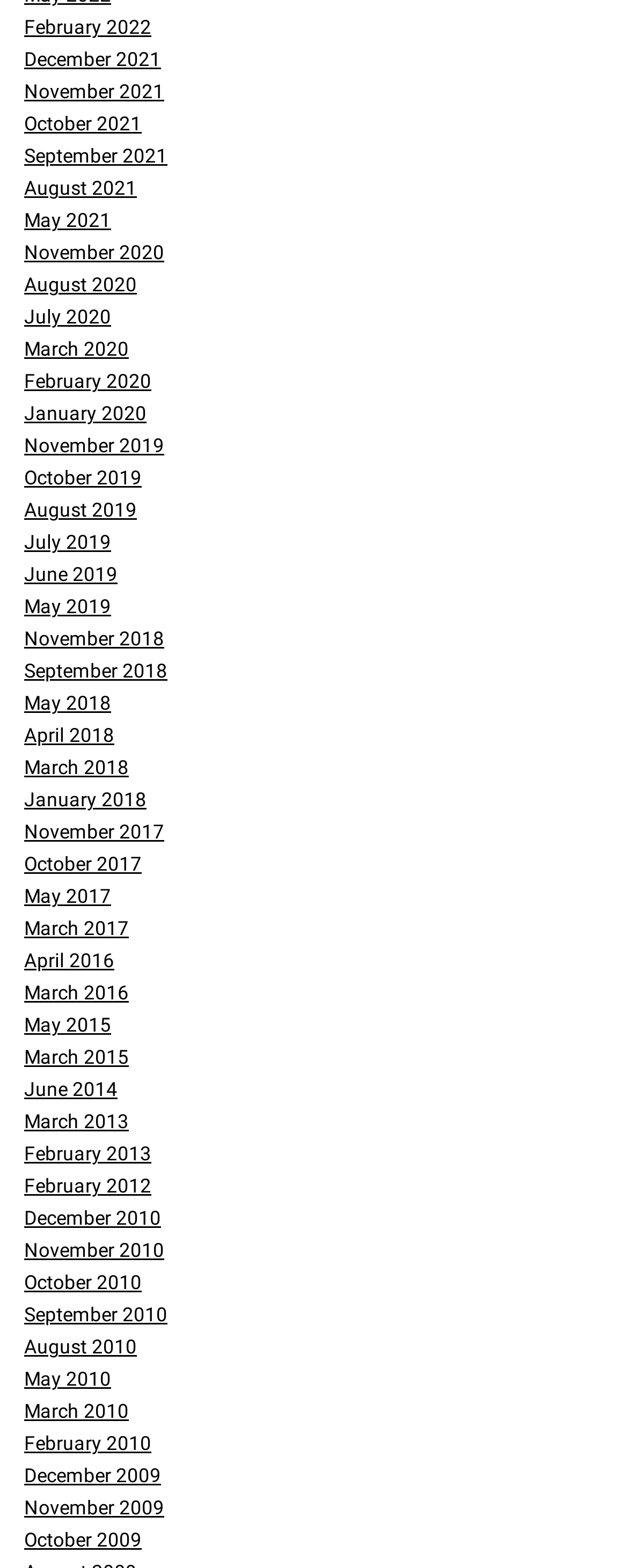Specify the bounding box coordinates of the area to click in order to follow the given instruction: "View March 2015."

[0.038, 0.667, 0.205, 0.682]